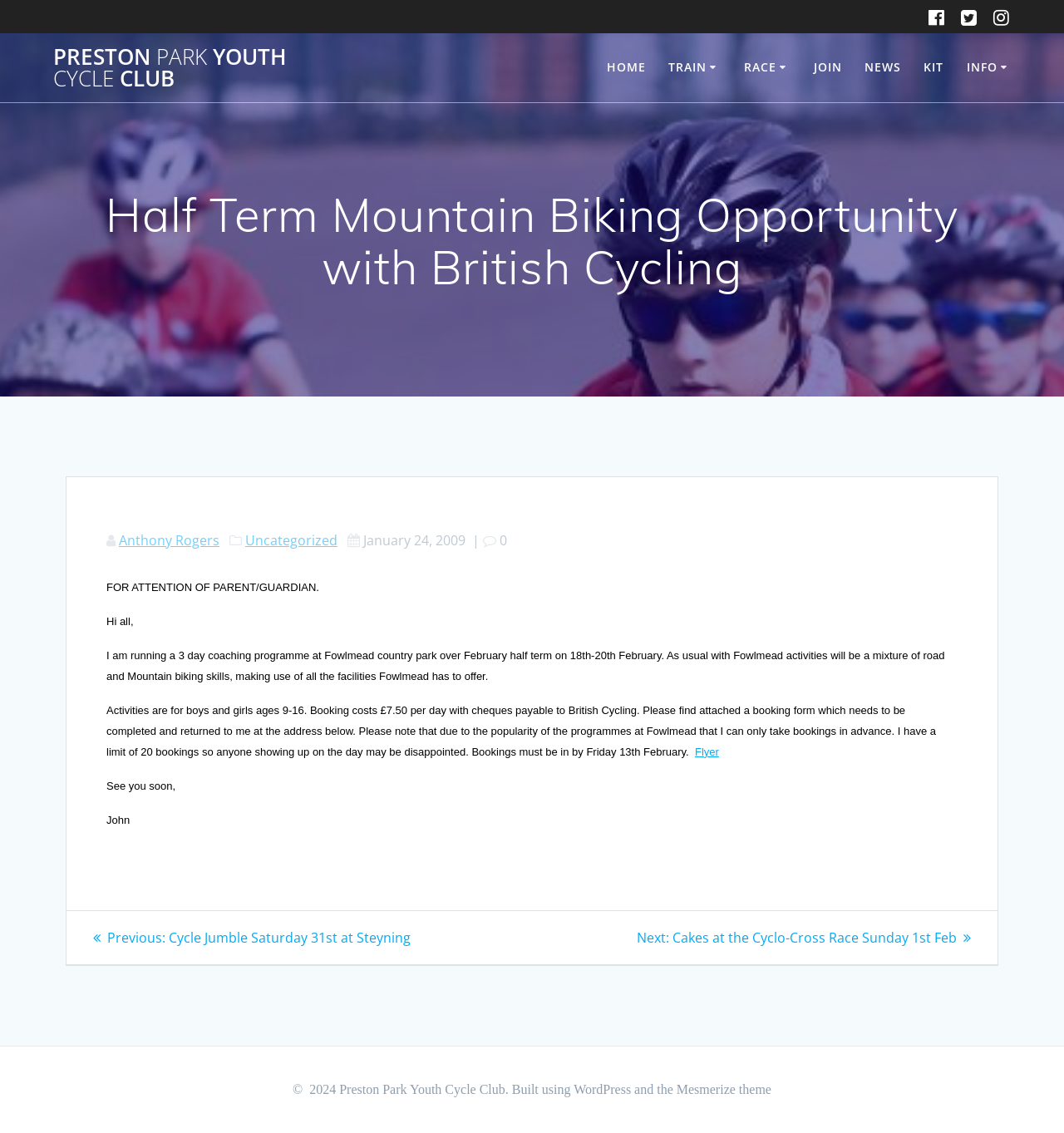Locate the bounding box coordinates of the item that should be clicked to fulfill the instruction: "Read the 'Half Term Mountain Biking Opportunity with British Cycling' article".

[0.062, 0.166, 0.938, 0.26]